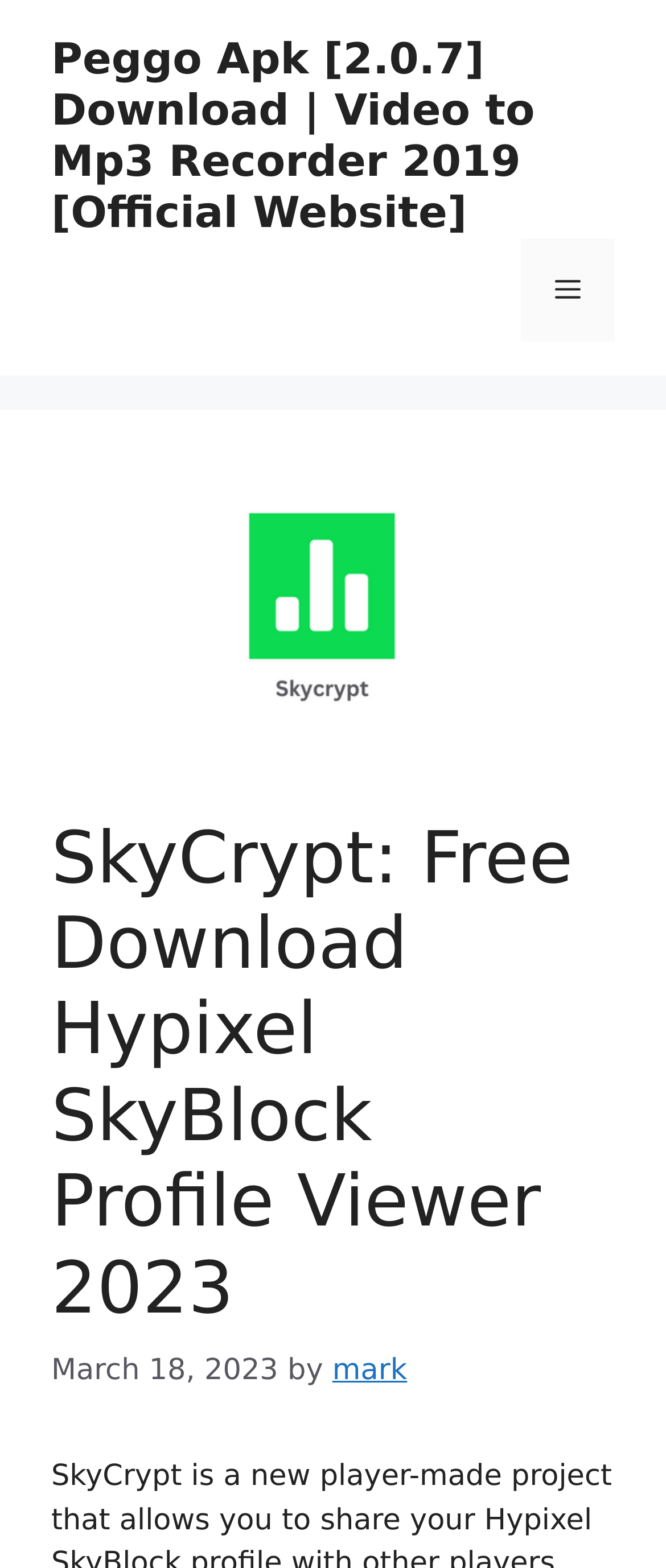Is the menu expanded?
From the screenshot, provide a brief answer in one word or phrase.

No